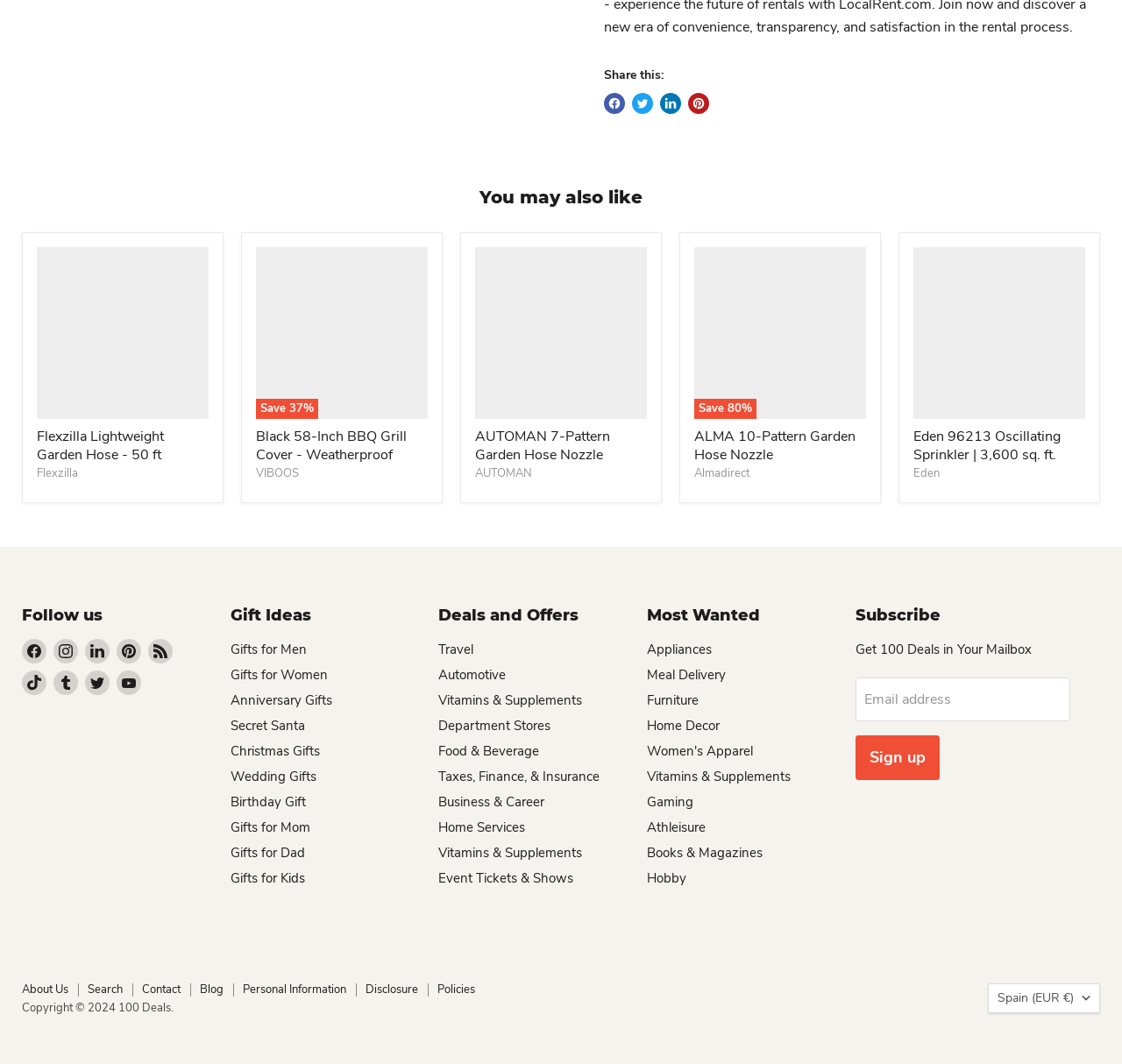How many gift categories are listed in the footer? Please answer the question using a single word or phrase based on the image.

12